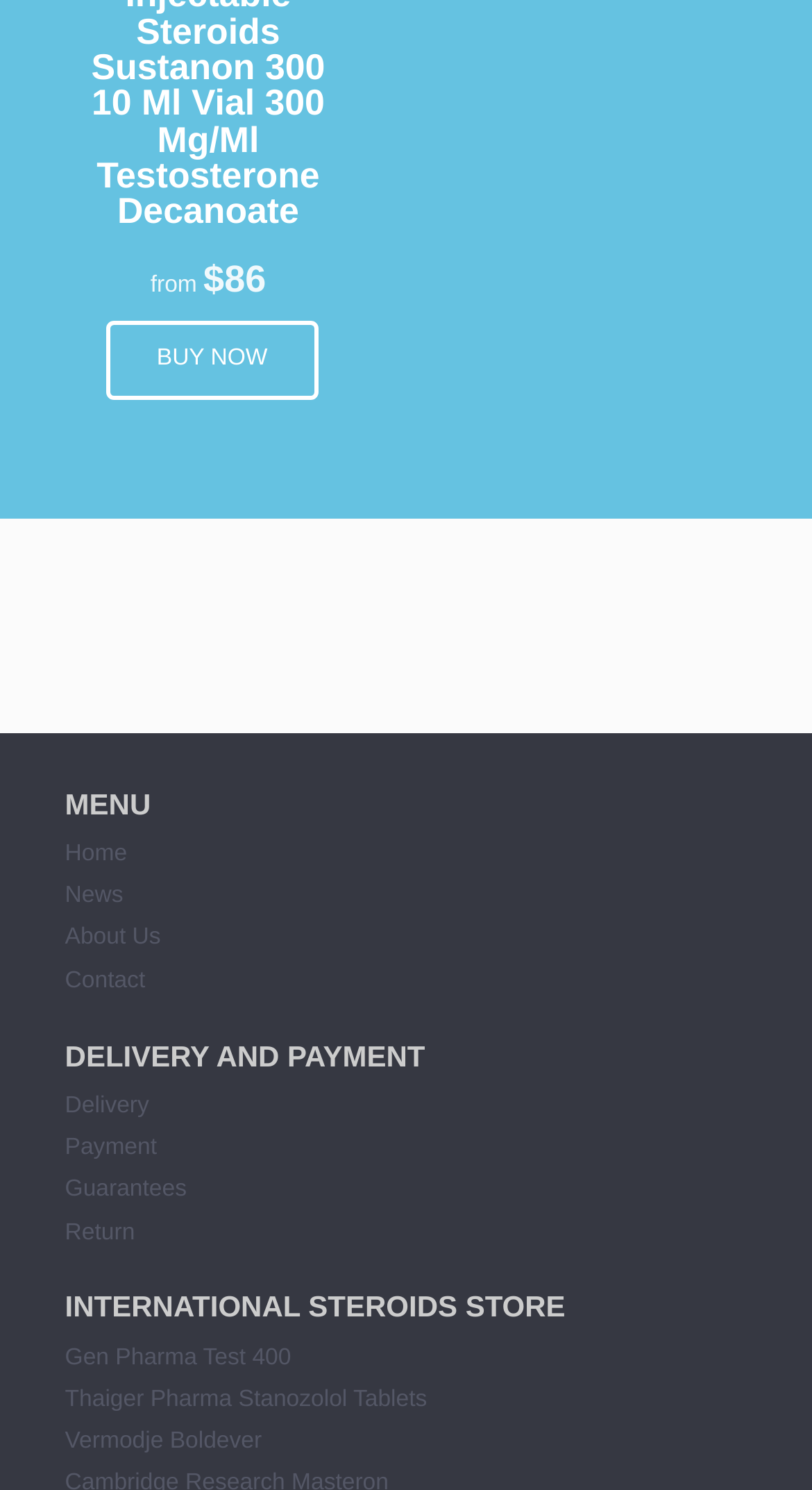What is the category below 'DELIVERY AND PAYMENT'?
Refer to the screenshot and deliver a thorough answer to the question presented.

The category below 'DELIVERY AND PAYMENT' is 'Delivery', which is a link element with bounding box coordinates [0.08, 0.734, 0.184, 0.751].